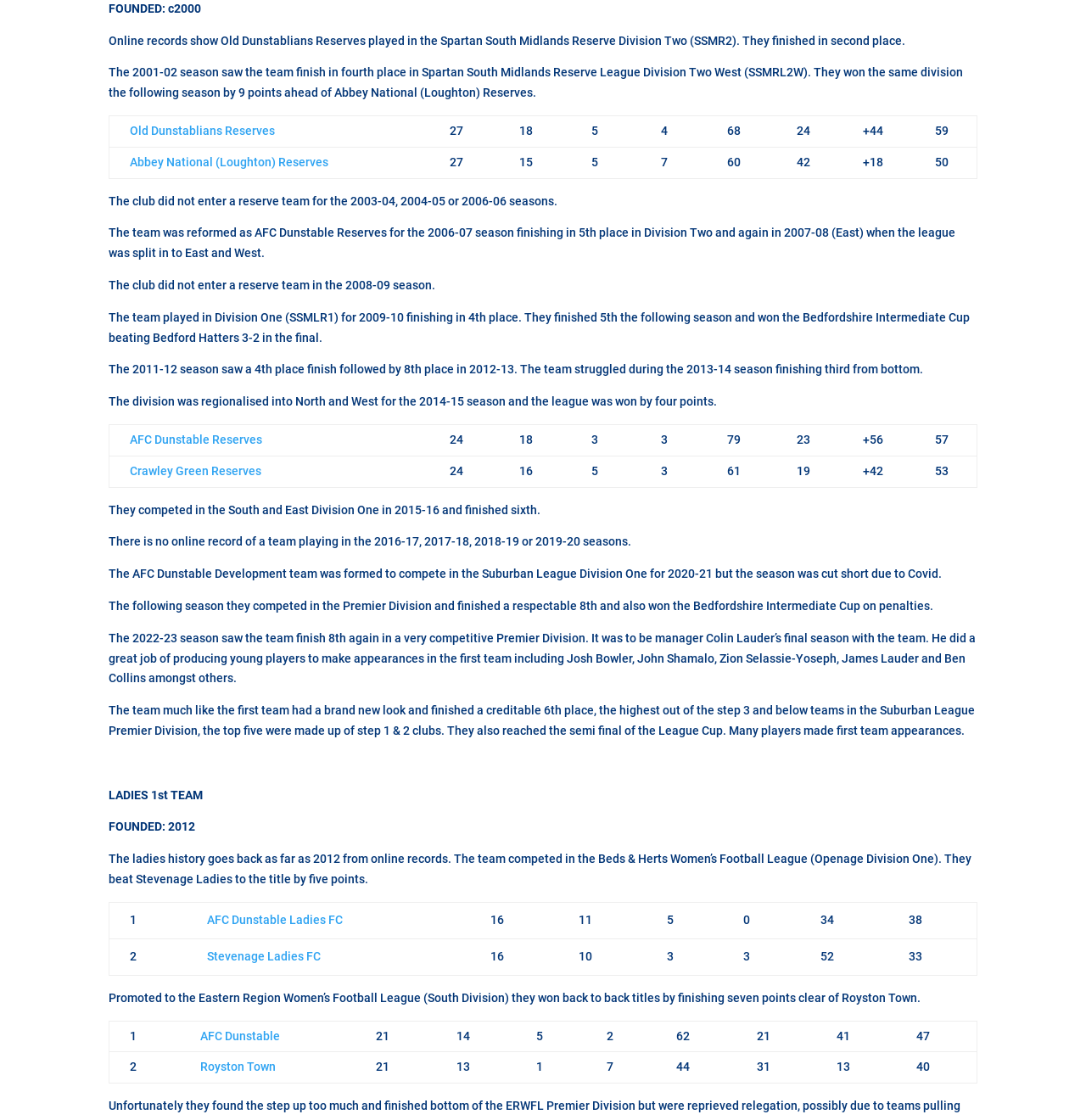When was Old Dunstablians Reserves founded?
Using the information from the image, provide a comprehensive answer to the question.

The answer can be found in the first StaticText element, which states 'FOUNDED: c2000'.